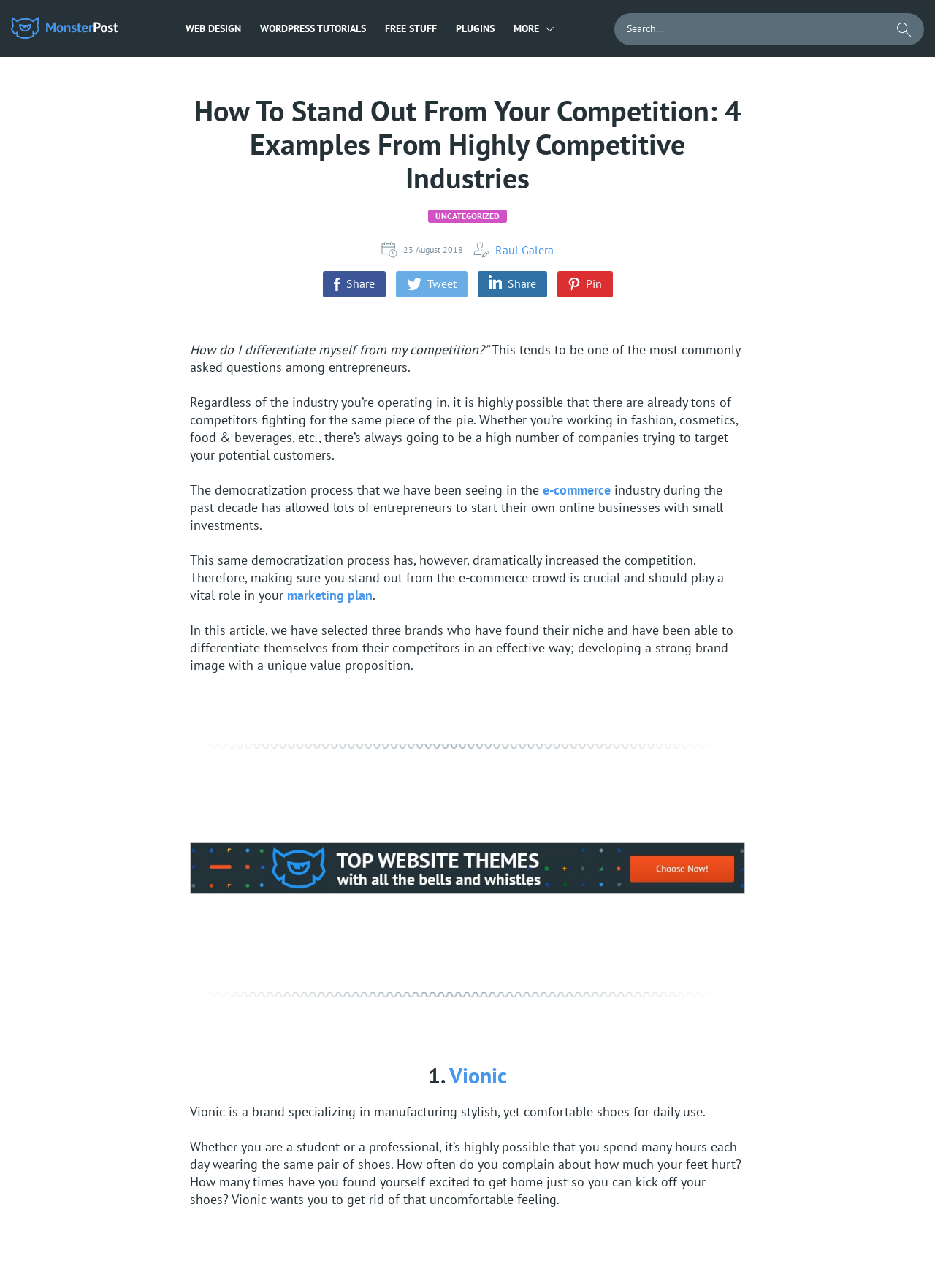Could you find the bounding box coordinates of the clickable area to complete this instruction: "Click on WEB DESIGN"?

[0.198, 0.017, 0.258, 0.027]